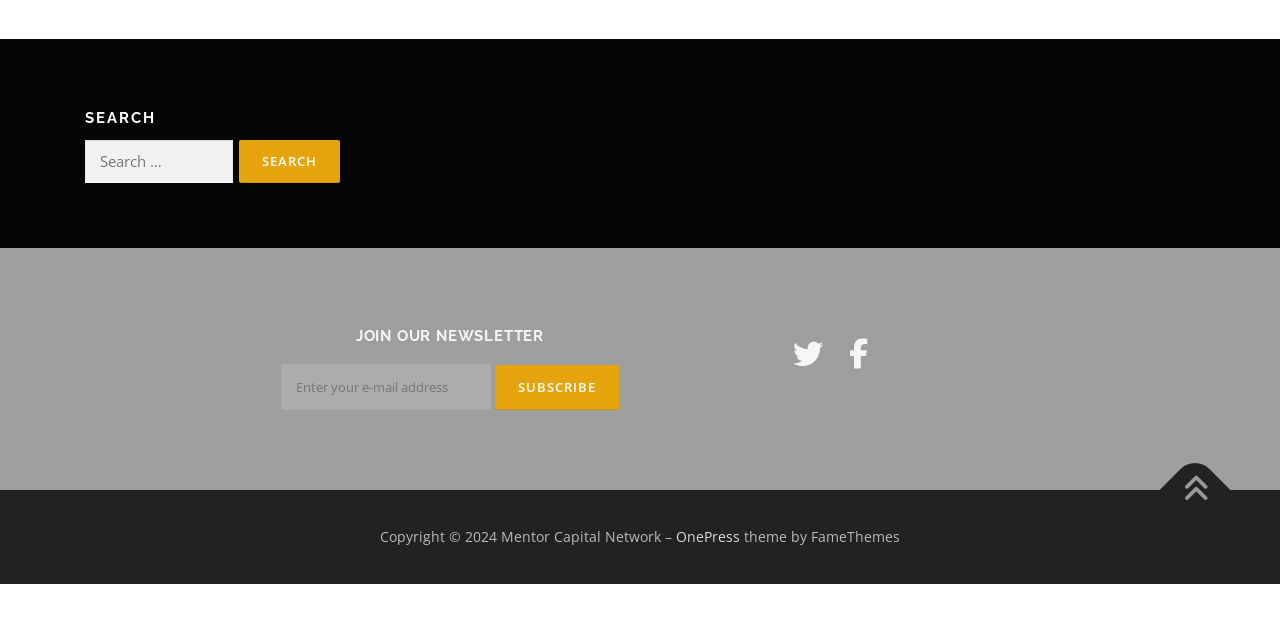Predict the bounding box of the UI element based on this description: "title="Back To Top"".

[0.906, 0.711, 0.961, 0.821]